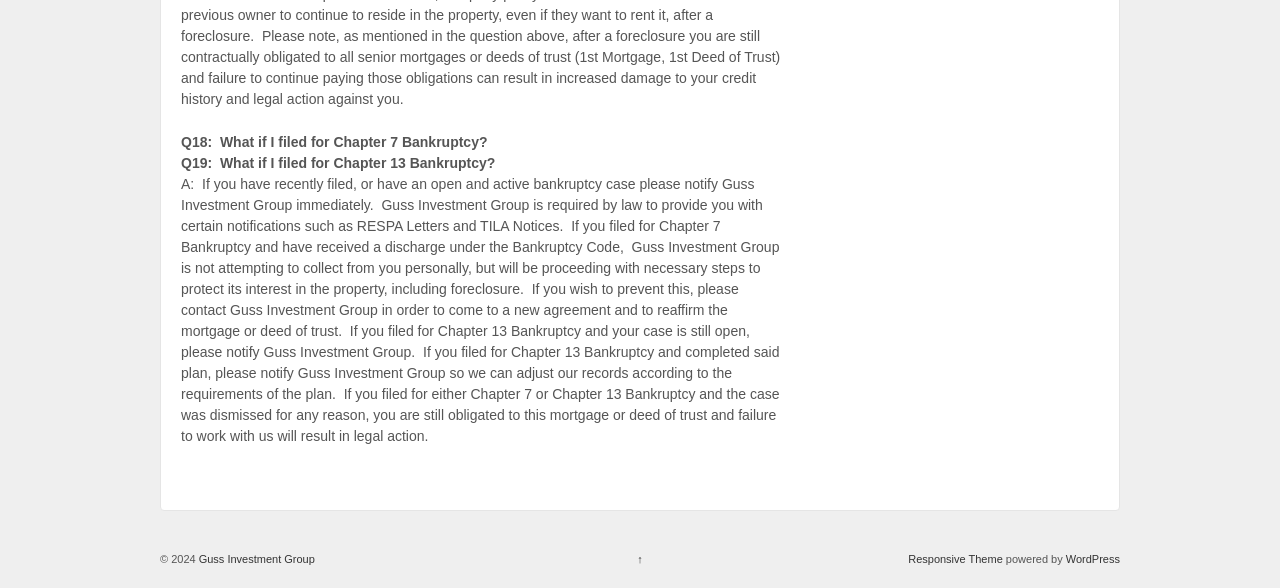What is the copyright year mentioned at the bottom of the page?
Using the screenshot, give a one-word or short phrase answer.

2024